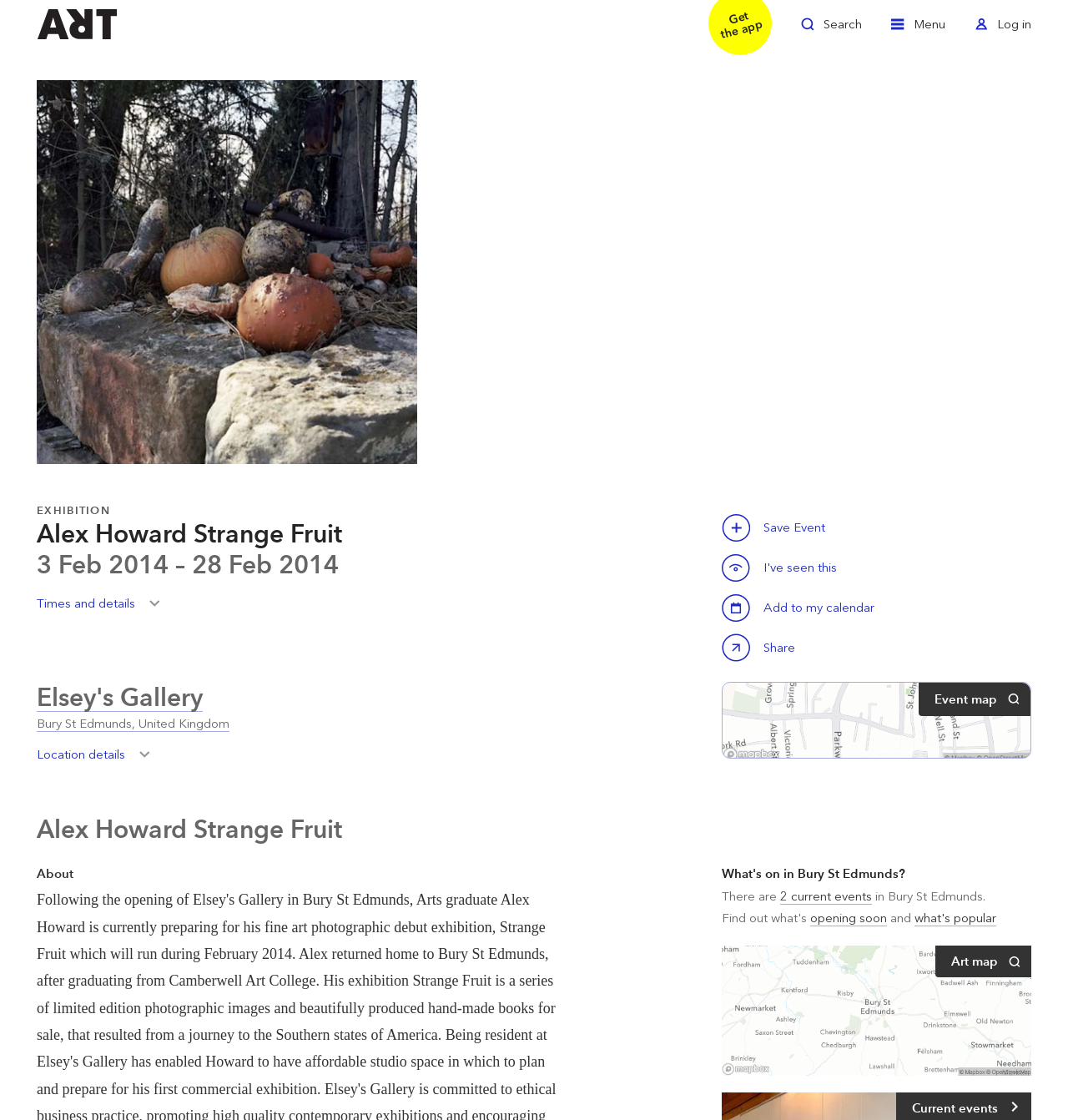Locate the bounding box coordinates of the clickable area to execute the instruction: "Toggle search". Provide the coordinates as four float numbers between 0 and 1, represented as [left, top, right, bottom].

[0.75, 0.011, 0.807, 0.042]